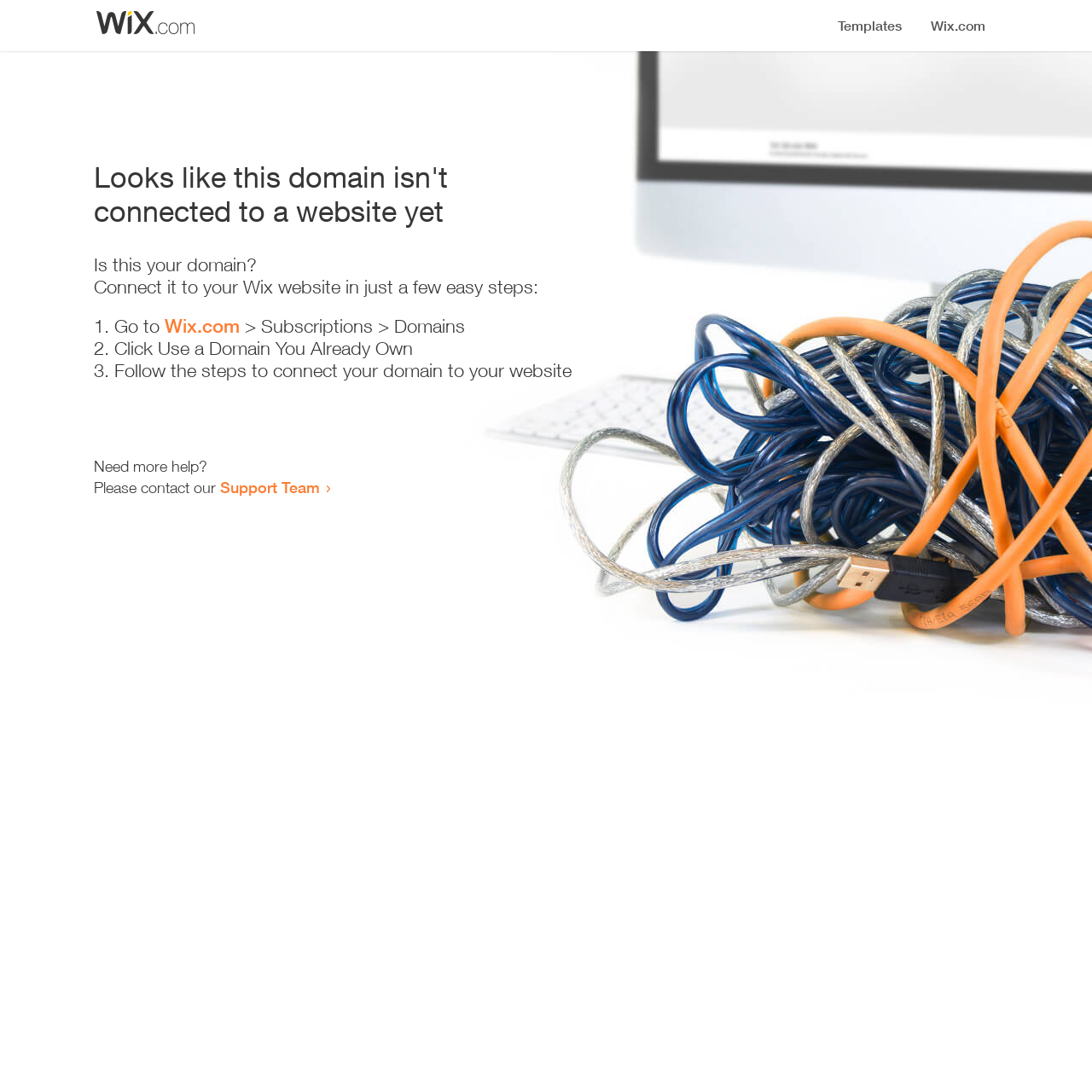Find the bounding box coordinates for the HTML element specified by: "Wix.com".

[0.151, 0.288, 0.22, 0.309]